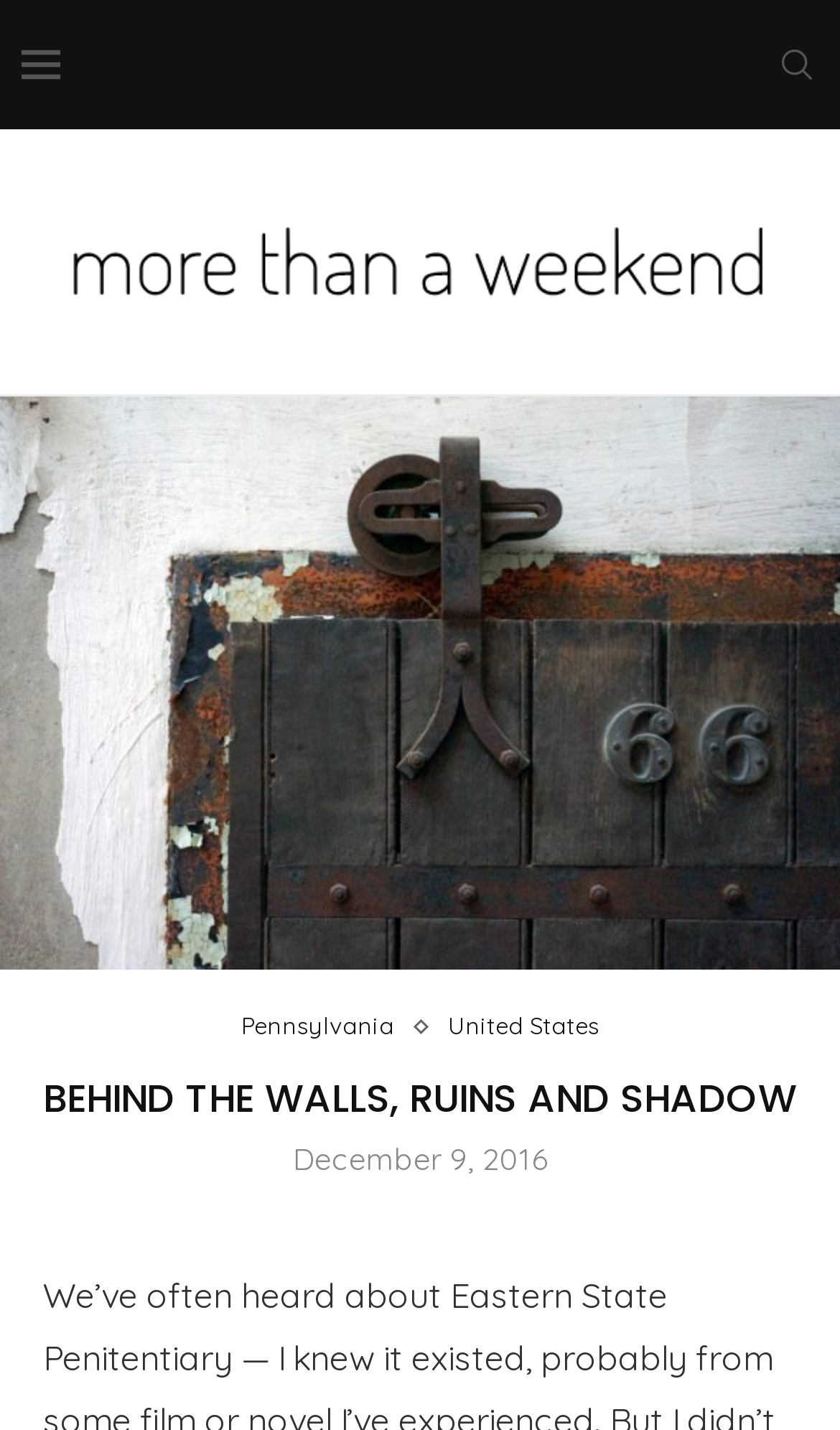Provide a single word or phrase to answer the given question: 
What is the name of the image on the top left?

More Than A Weekend